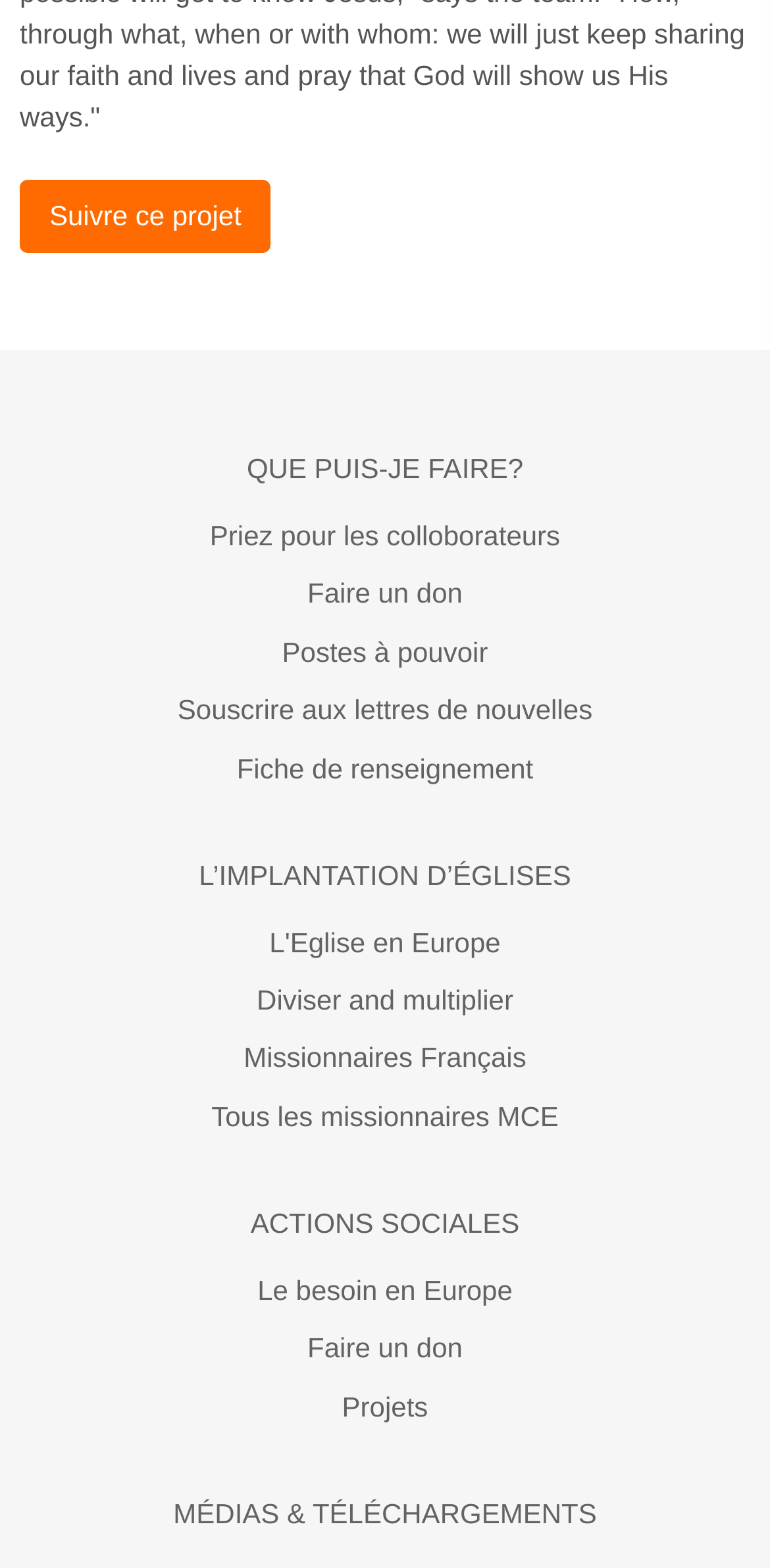Please mark the clickable region by giving the bounding box coordinates needed to complete this instruction: "Pray for collaborators".

[0.026, 0.324, 0.974, 0.361]